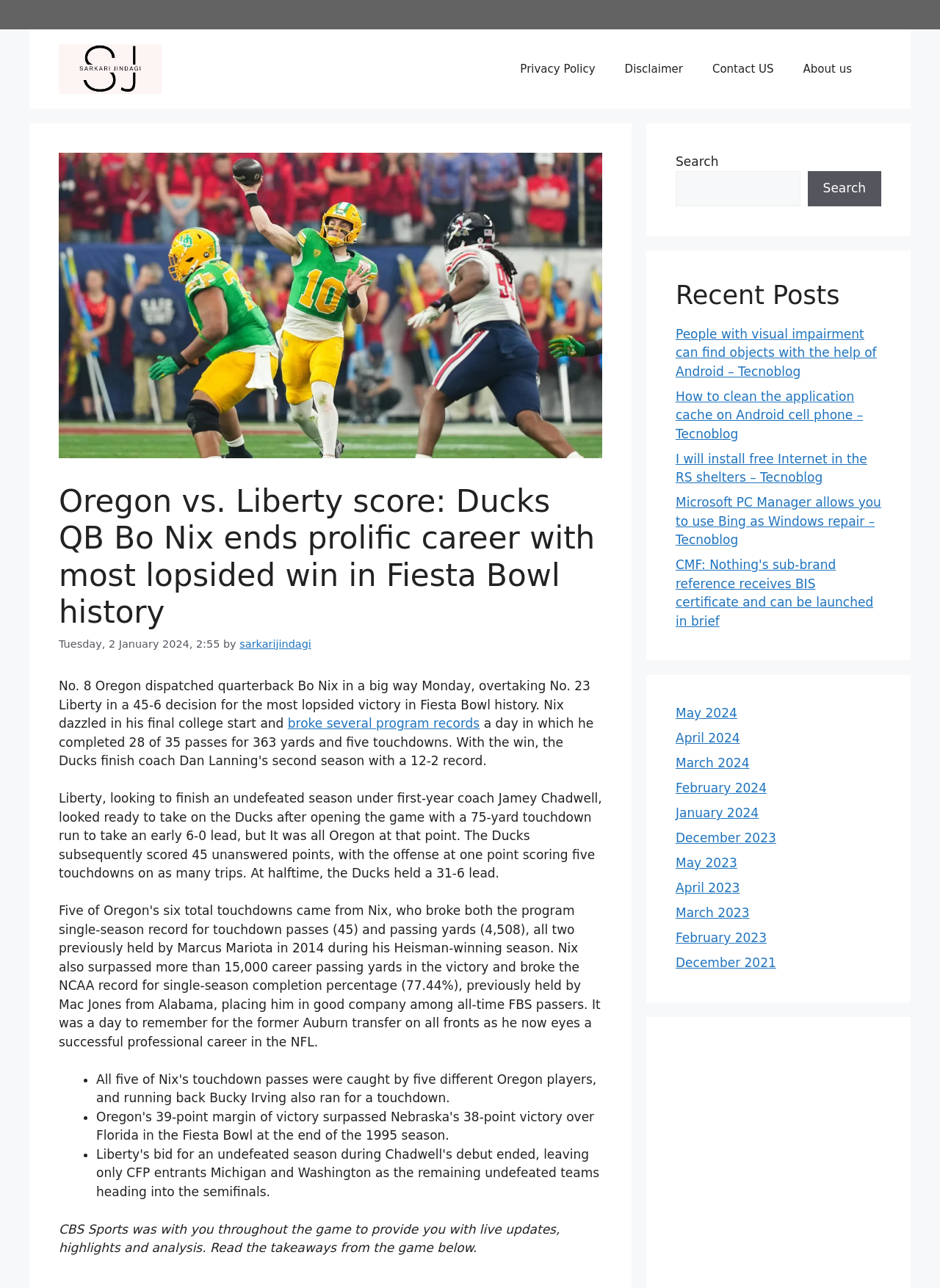Please find the bounding box coordinates of the section that needs to be clicked to achieve this instruction: "Click the 'Sarkarijindagi' link".

[0.062, 0.047, 0.172, 0.058]